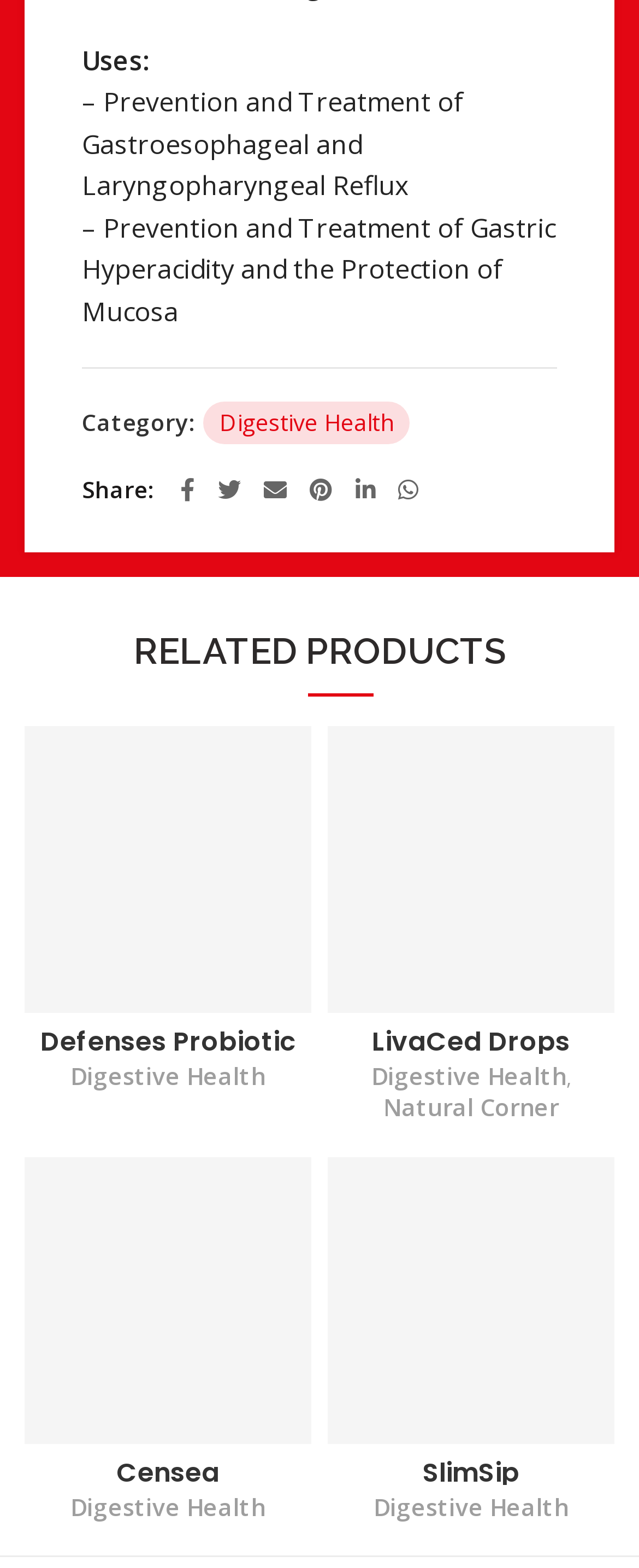How many social media sharing options are available?
Based on the visual content, answer with a single word or a brief phrase.

5